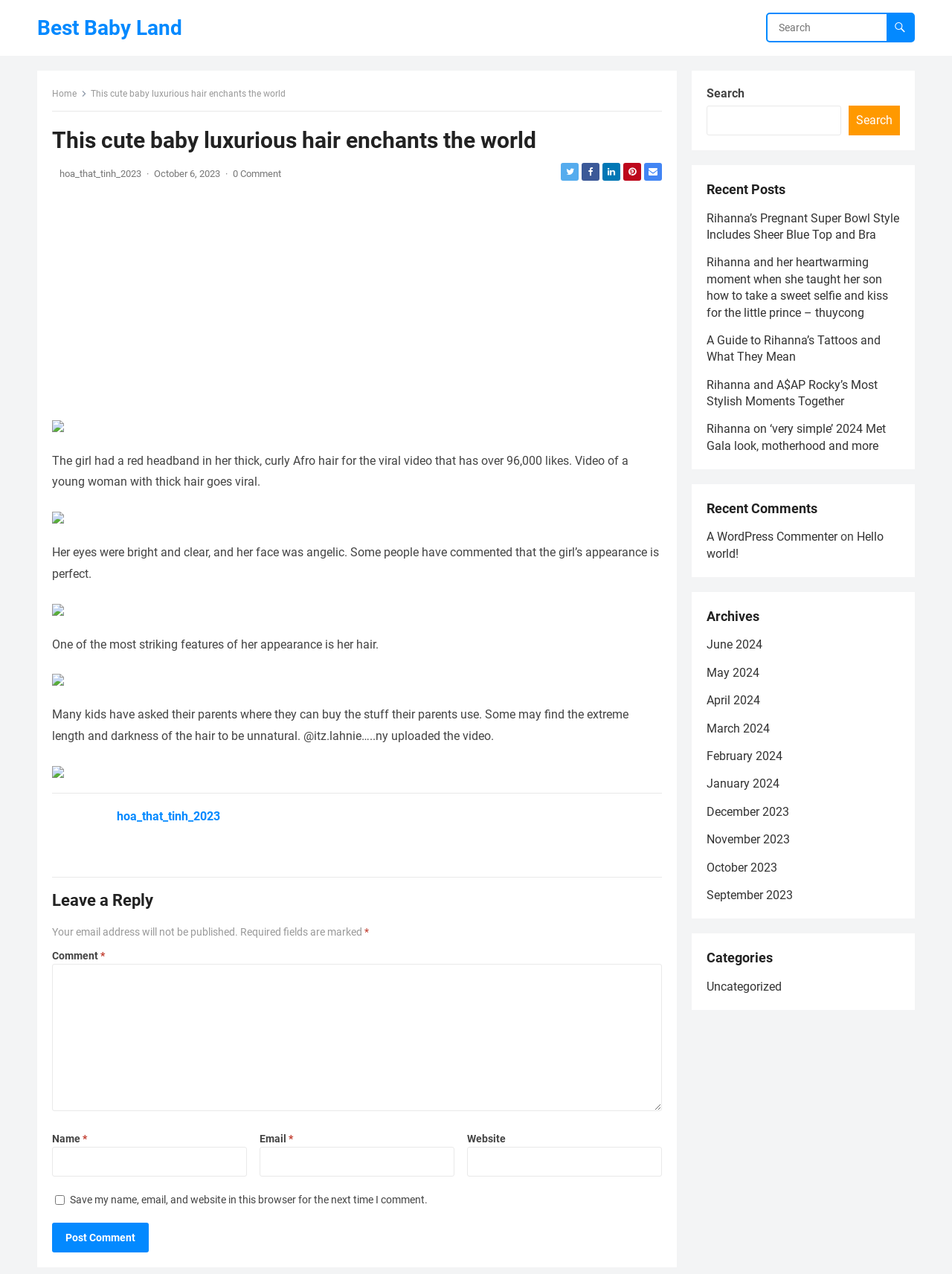Determine the bounding box coordinates for the clickable element to execute this instruction: "visit Trips To Egypt". Provide the coordinates as four float numbers between 0 and 1, i.e., [left, top, right, bottom].

None